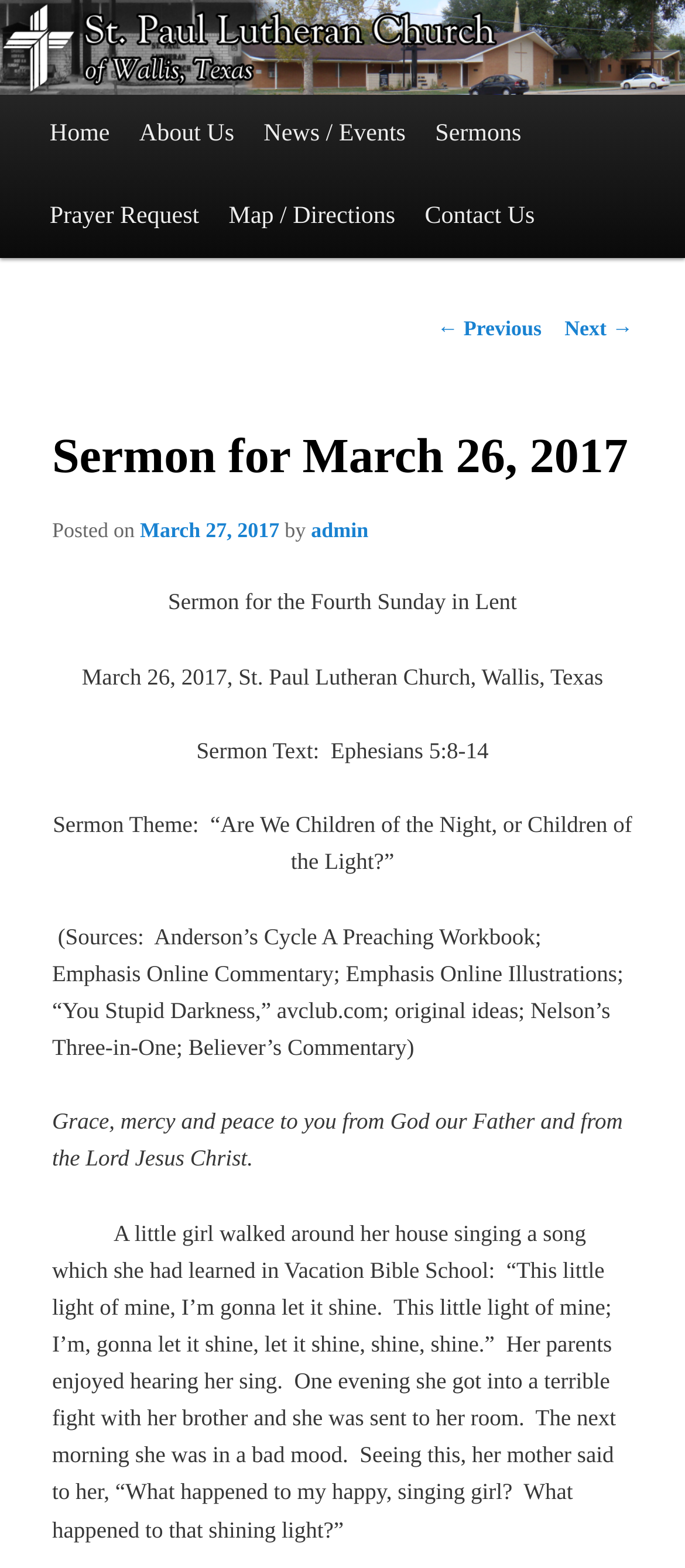Use a single word or phrase to answer the following:
What is the phone number of St. Paul Lutheran Church?

979-478-6741